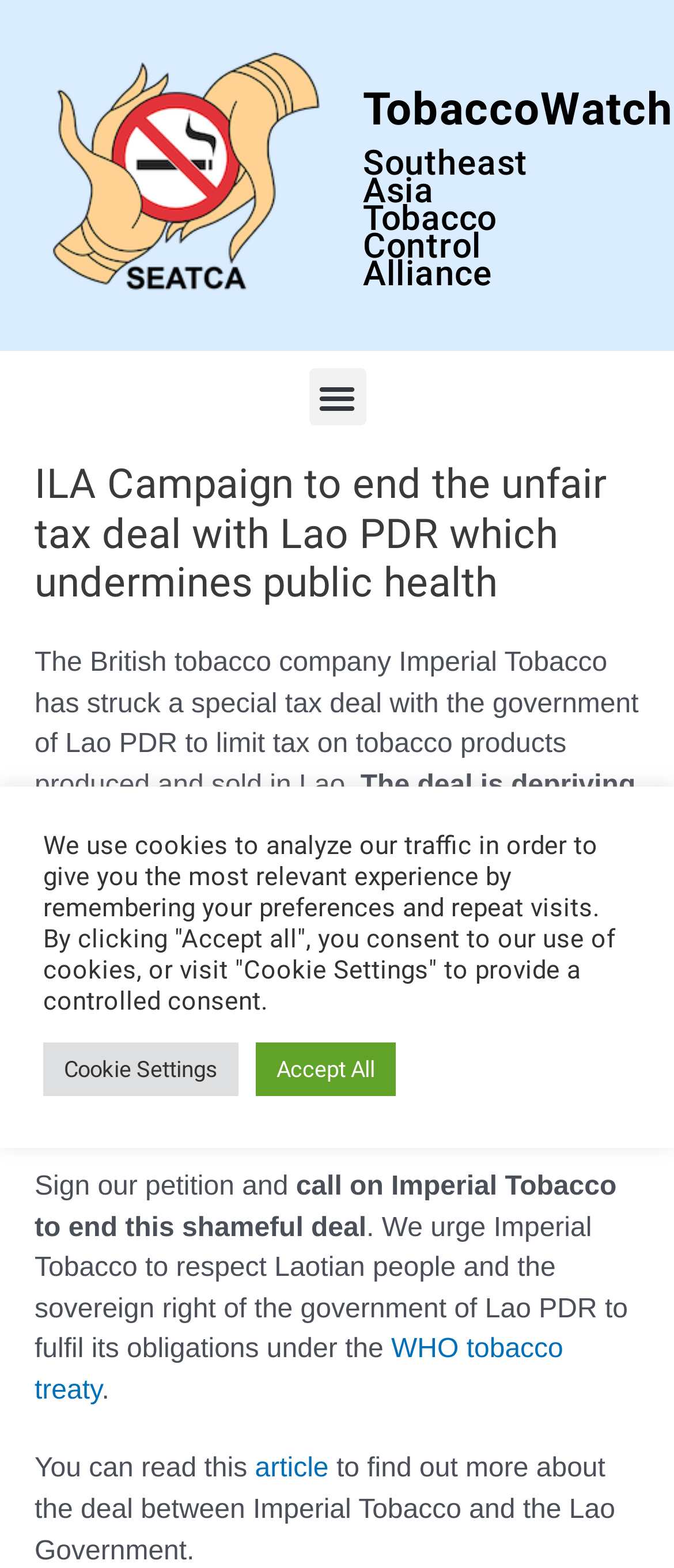Using the format (top-left x, top-left y, bottom-right x, bottom-right y), provide the bounding box coordinates for the described UI element. All values should be floating point numbers between 0 and 1: Southeast Asia Tobacco Control Alliance

[0.538, 0.09, 0.783, 0.187]